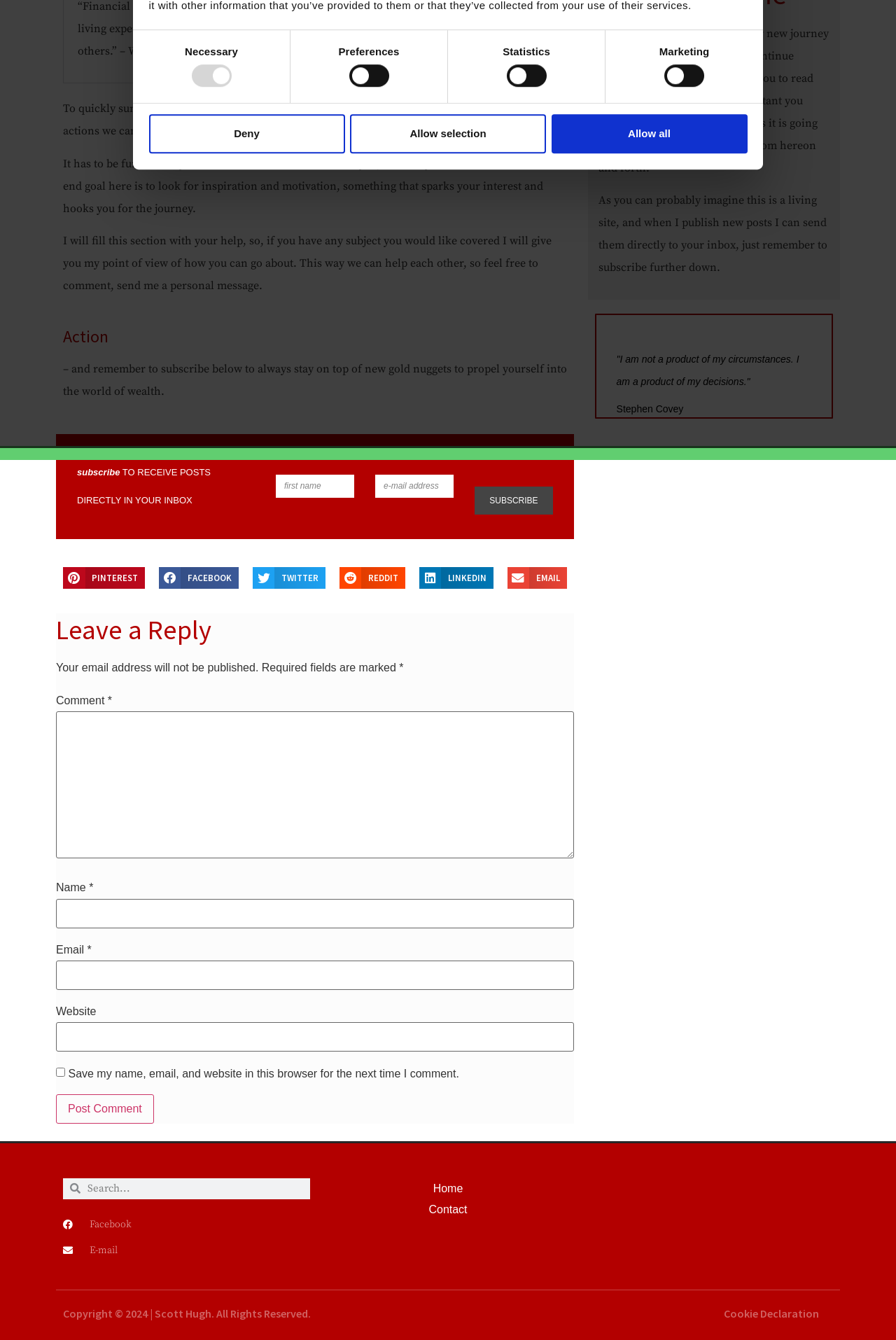Identify the bounding box for the UI element described as: "LinkedIn". The coordinates should be four float numbers between 0 and 1, i.e., [left, top, right, bottom].

[0.468, 0.423, 0.551, 0.44]